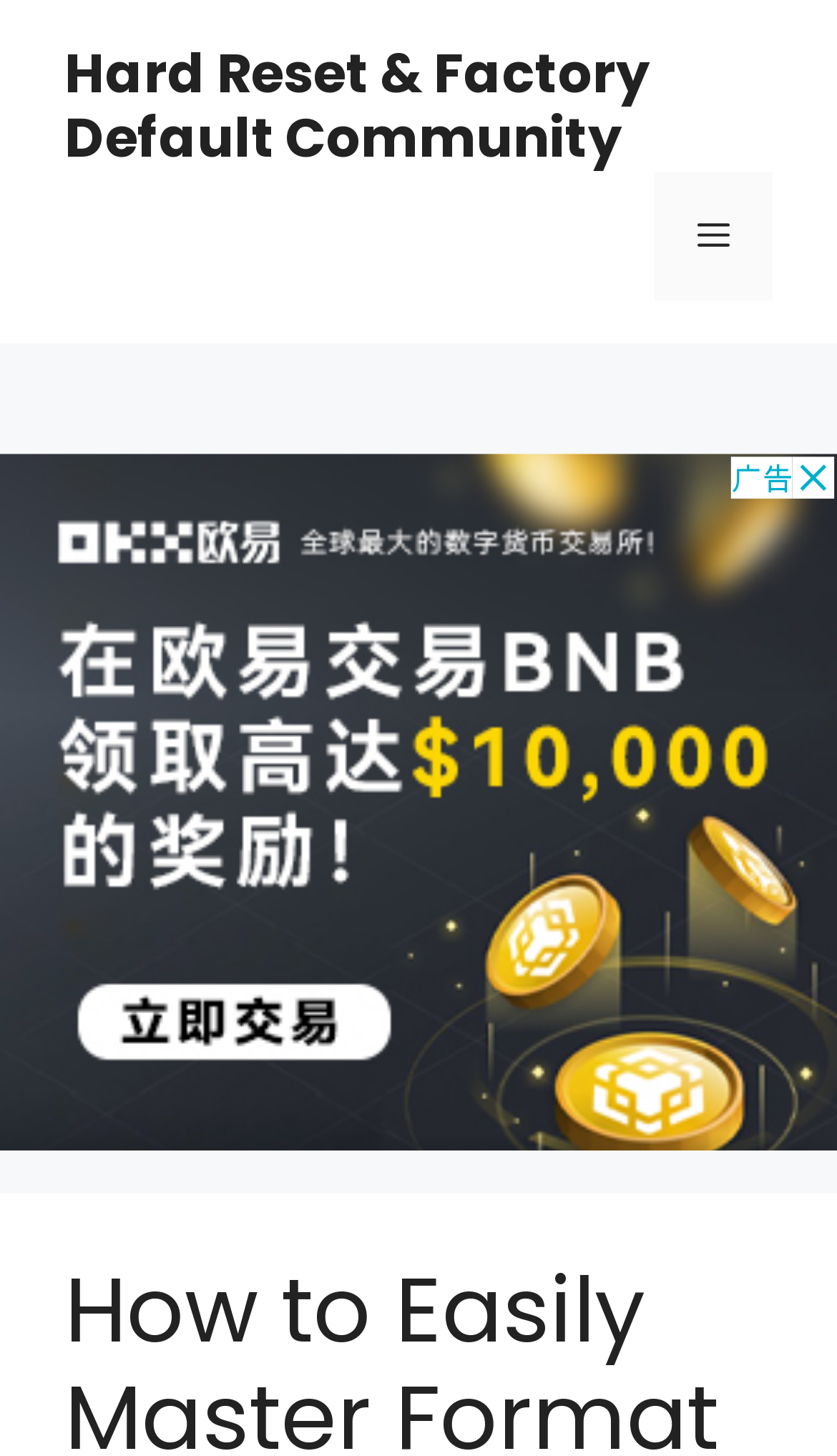Determine the main heading text of the webpage.

How to Easily Master Format HUAWEI HONOR 8C with Safety Hard Reset?